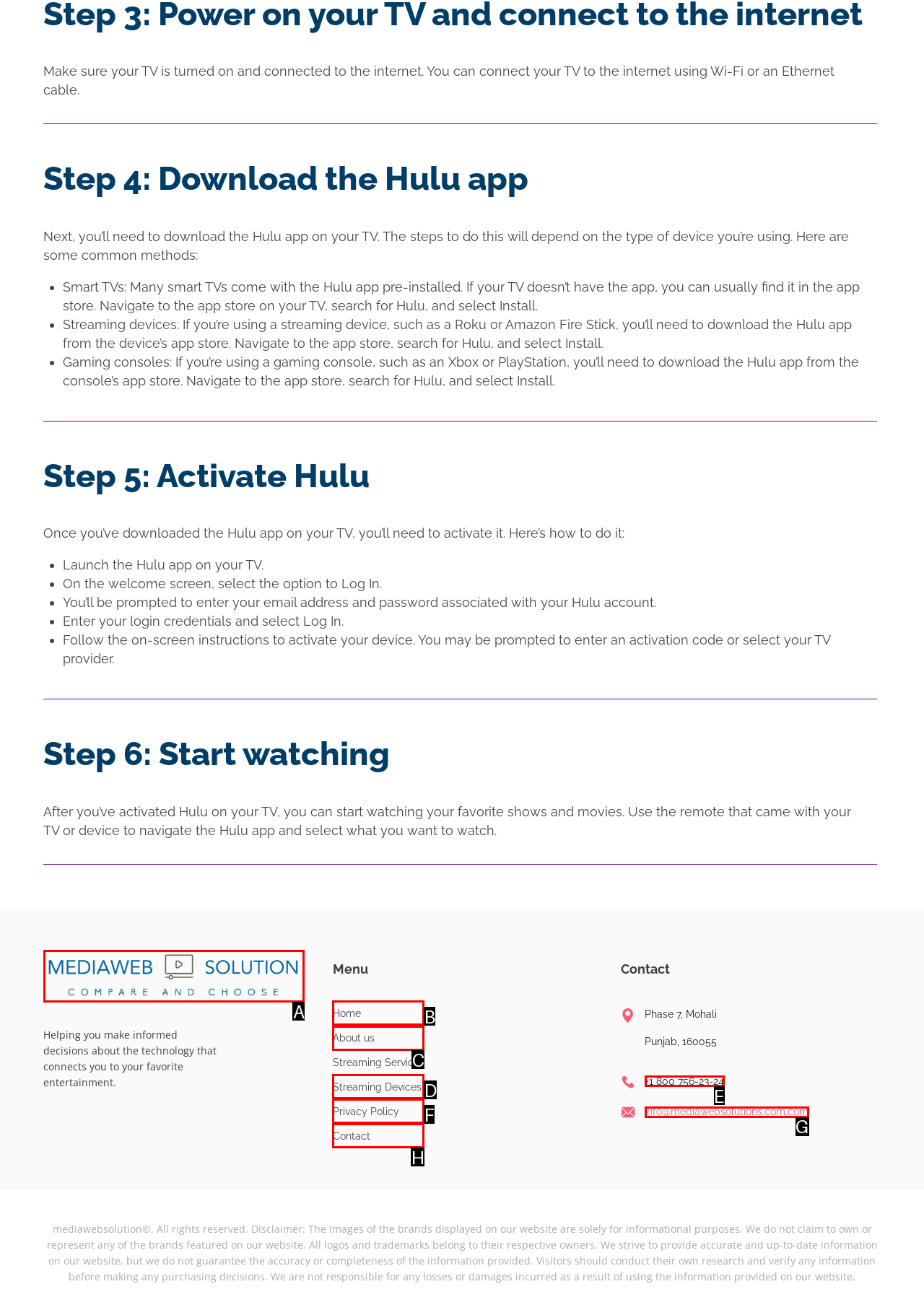Identify the letter of the option that should be selected to accomplish the following task: Click the 'About us' link. Provide the letter directly.

C